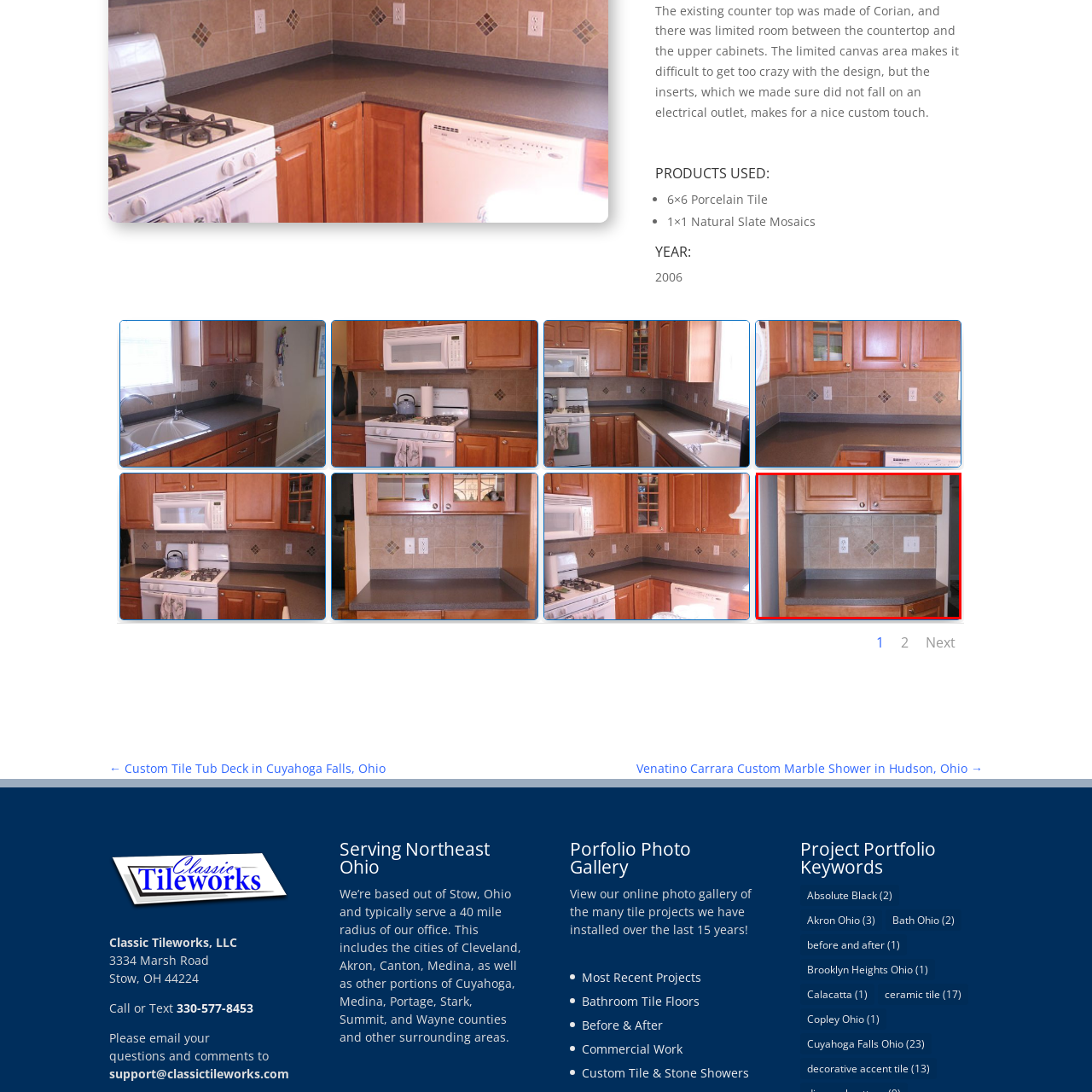What type of environment is this design particularly well-suited for?
Check the content within the red bounding box and give a brief answer in one word or a short phrase.

Compact kitchen